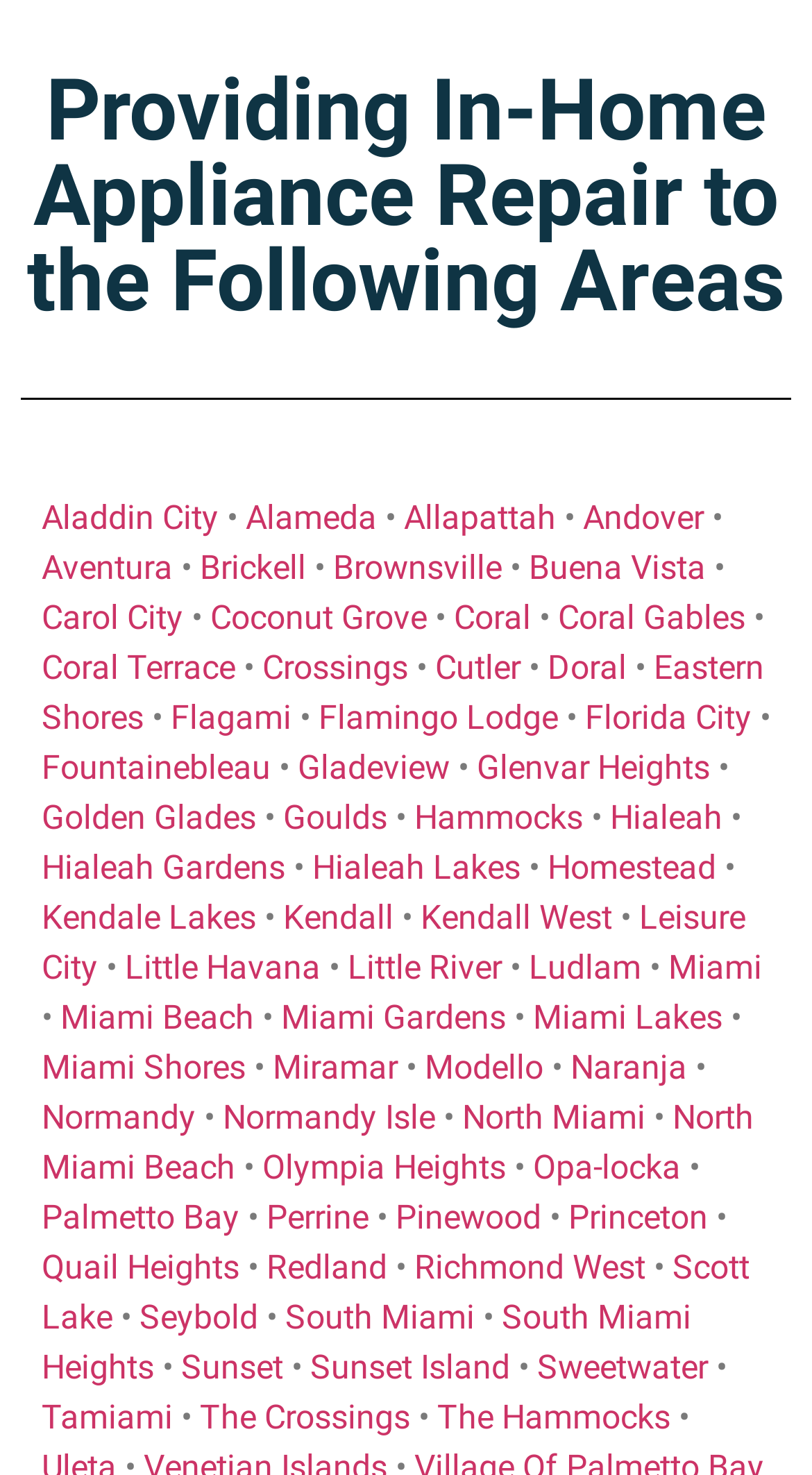Locate the UI element described by Eastern Shores in the provided webpage screenshot. Return the bounding box coordinates in the format (top-left x, top-left y, bottom-right x, bottom-right y), ensuring all values are between 0 and 1.

[0.051, 0.439, 0.941, 0.5]